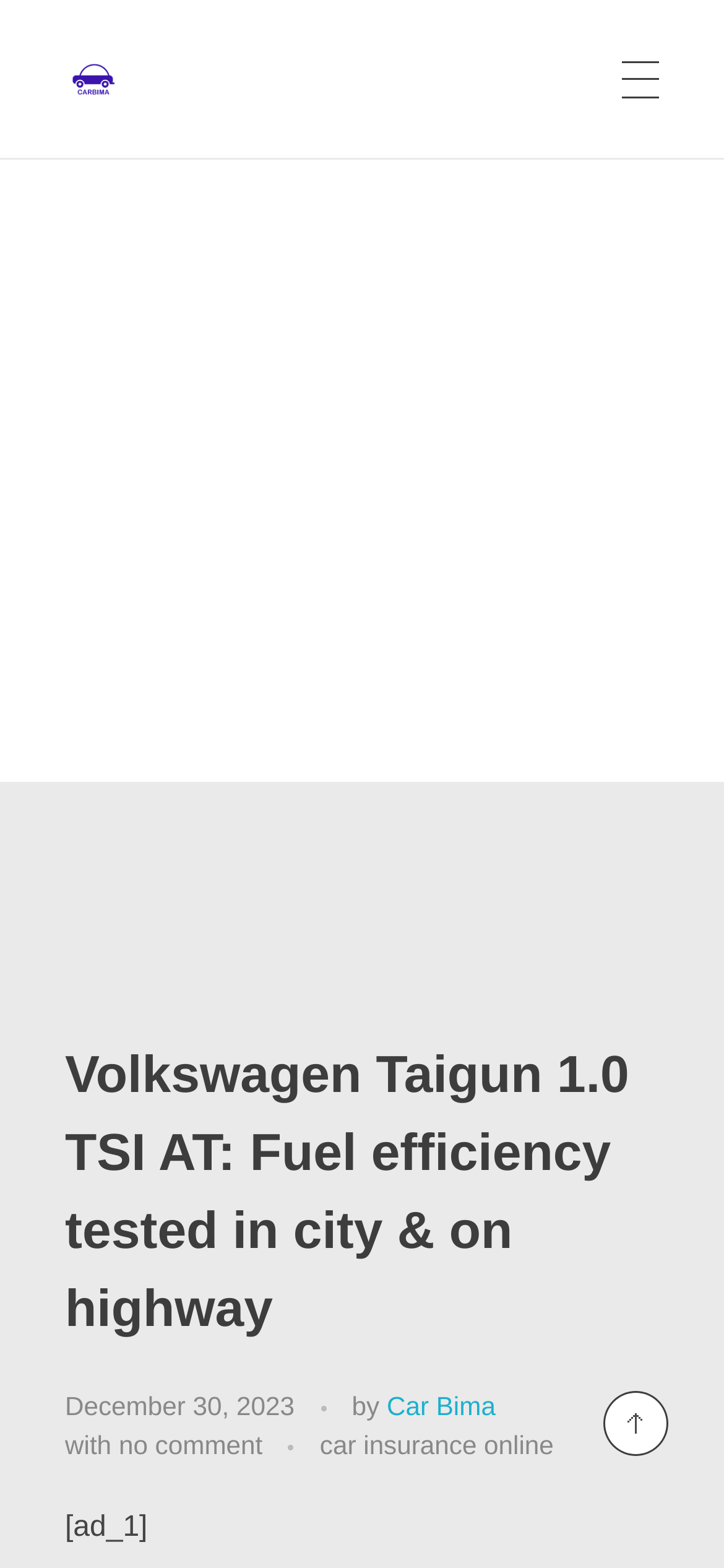Answer the following query with a single word or phrase:
Who is the author of the article?

Car Bima